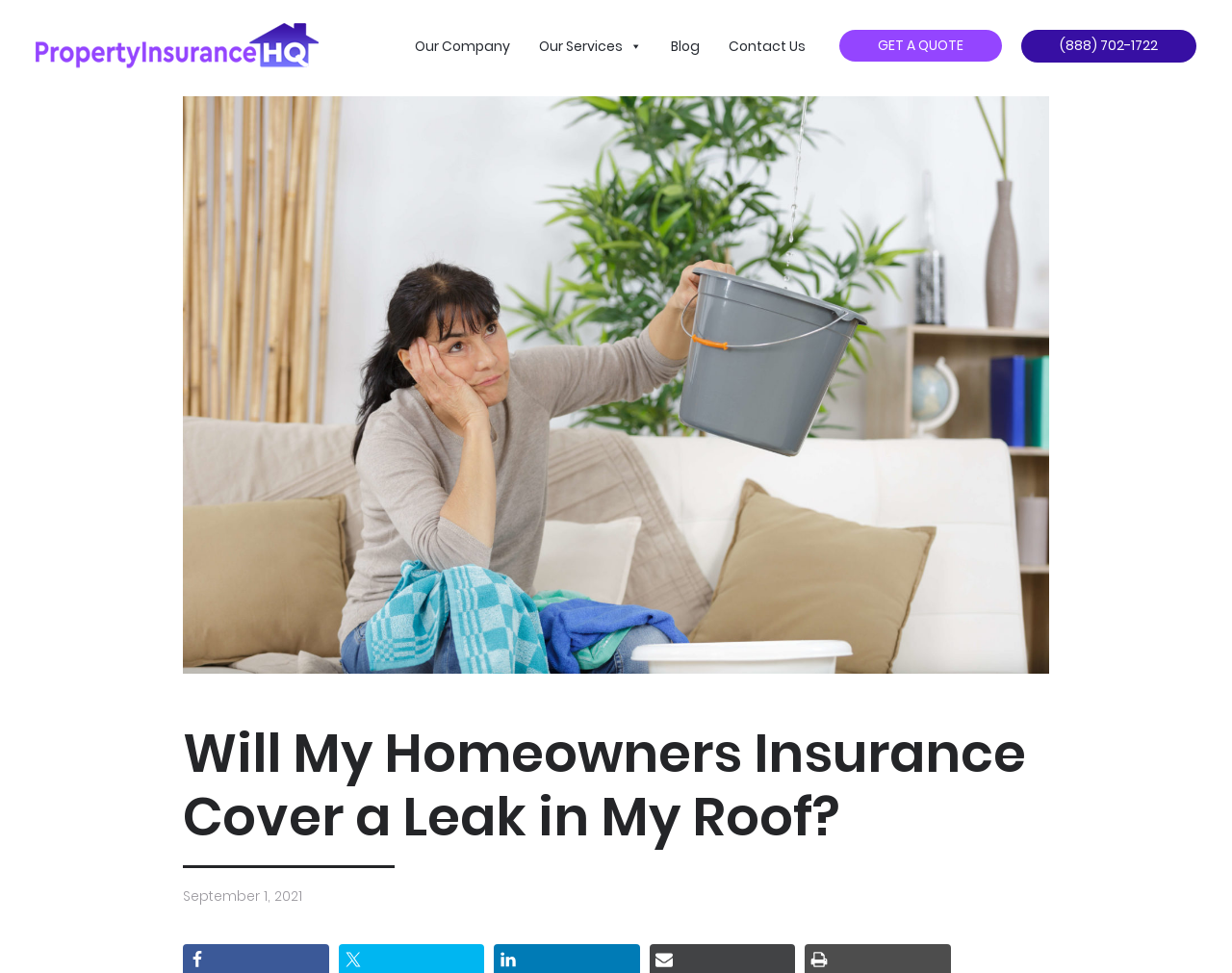Using the image as a reference, answer the following question in as much detail as possible:
What is the topic of the main image?

The main image on the webpage is described as 'leak in my roof', which suggests that the topic of the image is related to a roof leak, likely in the context of homeowners insurance.